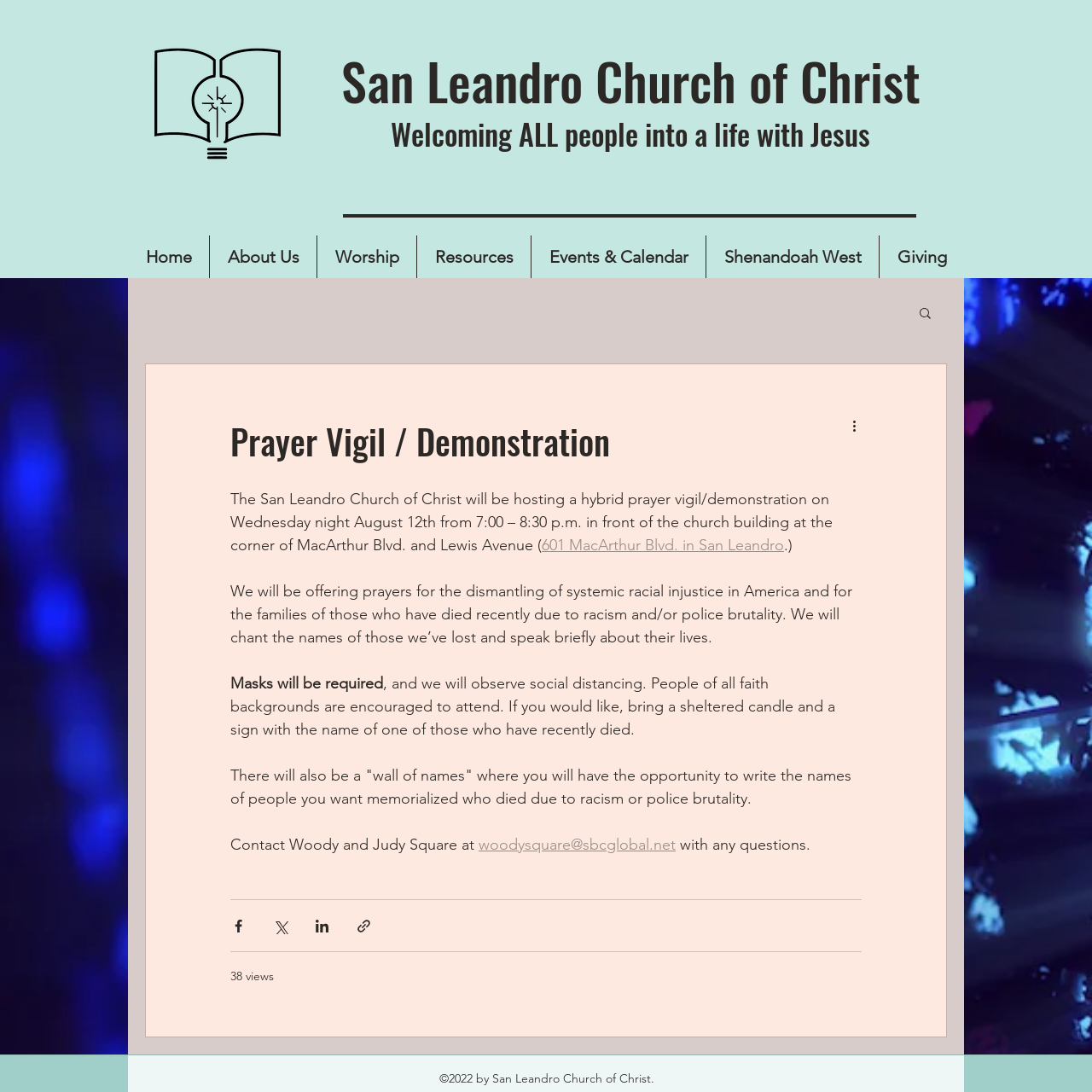Identify the bounding box coordinates of the section that should be clicked to achieve the task described: "Contact Woody and Judy Square".

[0.438, 0.765, 0.619, 0.782]